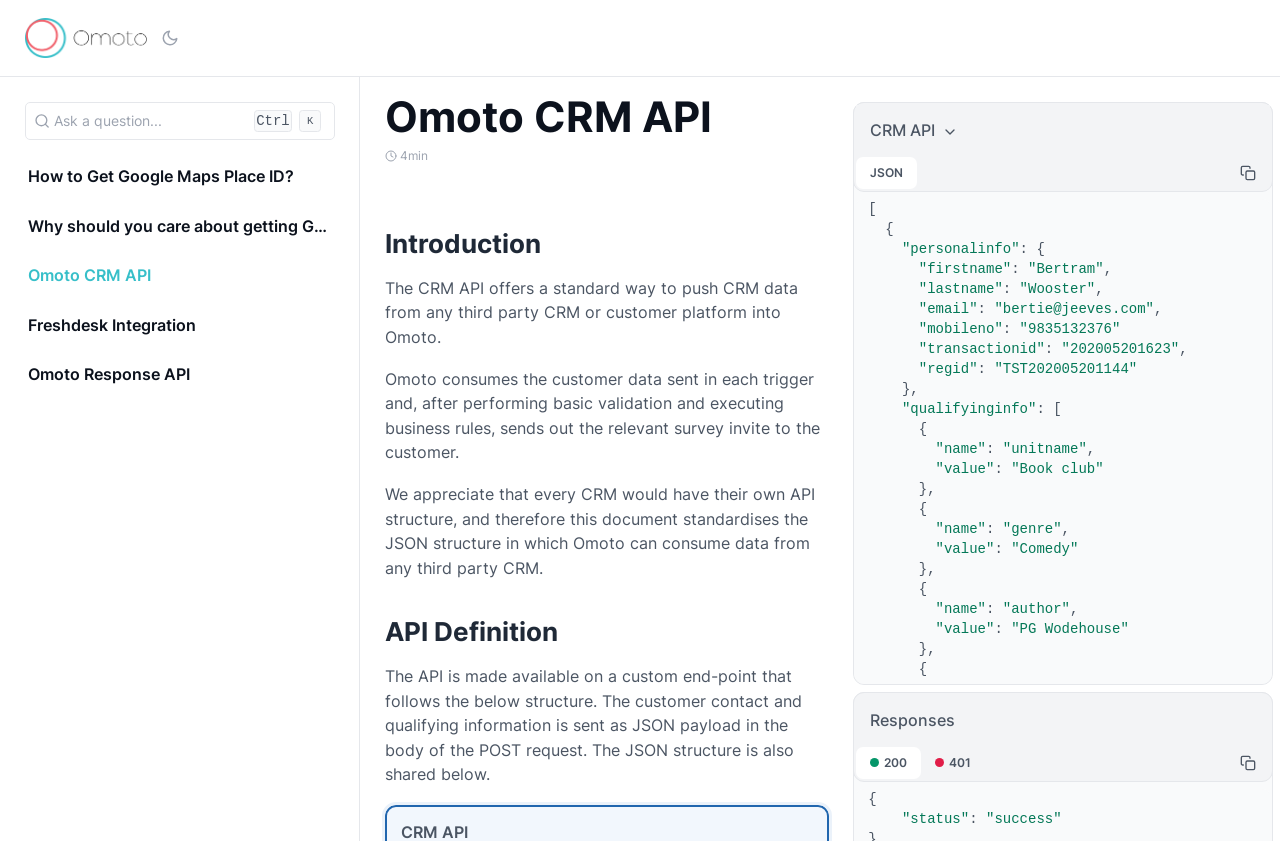Determine the bounding box coordinates in the format (top-left x, top-left y, bottom-right x, bottom-right y). Ensure all values are floating point numbers between 0 and 1. Identify the bounding box of the UI element described by: Omoto Response API

[0.022, 0.432, 0.259, 0.461]